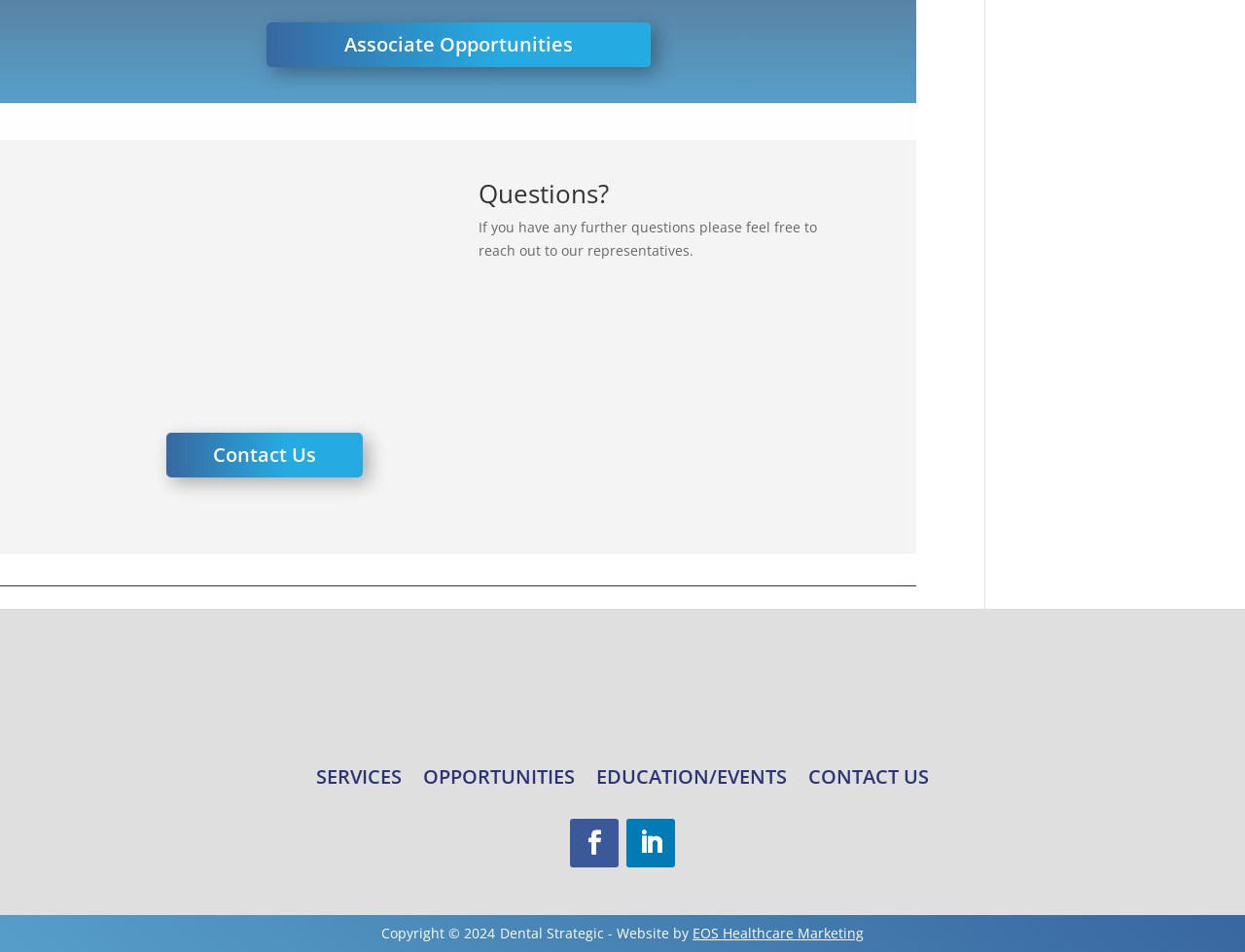Locate the bounding box coordinates of the clickable region to complete the following instruction: "Contact Us."

[0.134, 0.454, 0.292, 0.501]